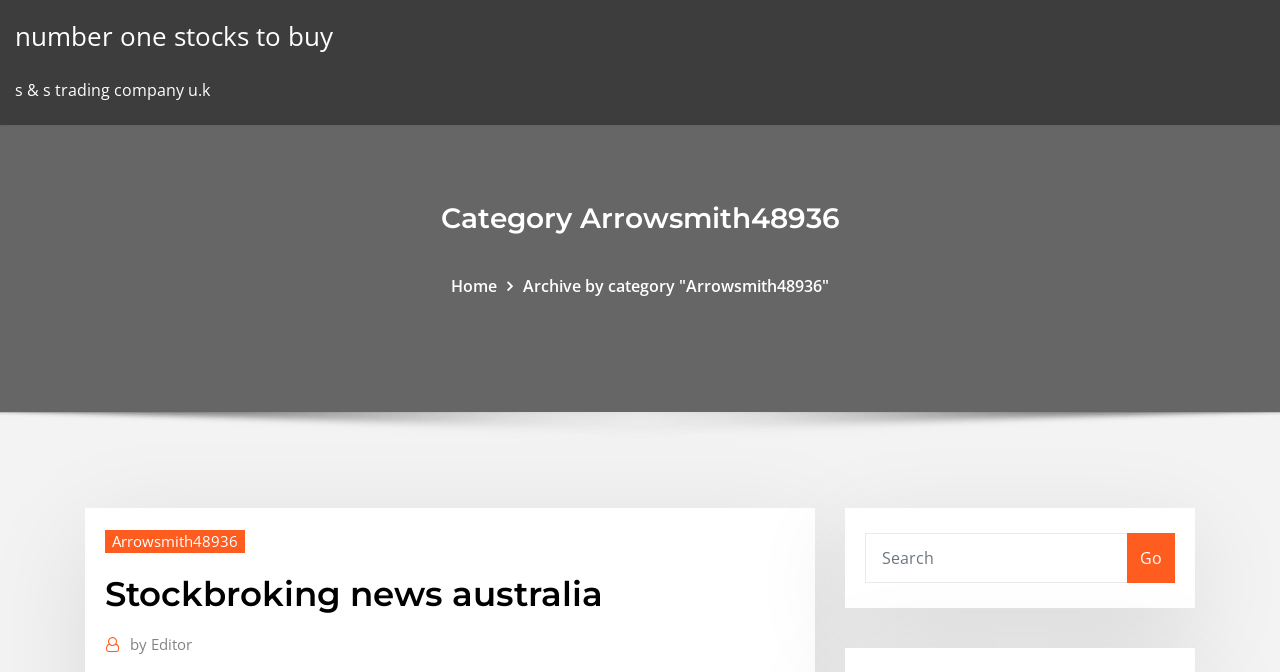What is the role of the person mentioned in the article? Based on the image, give a response in one word or a short phrase.

Editor